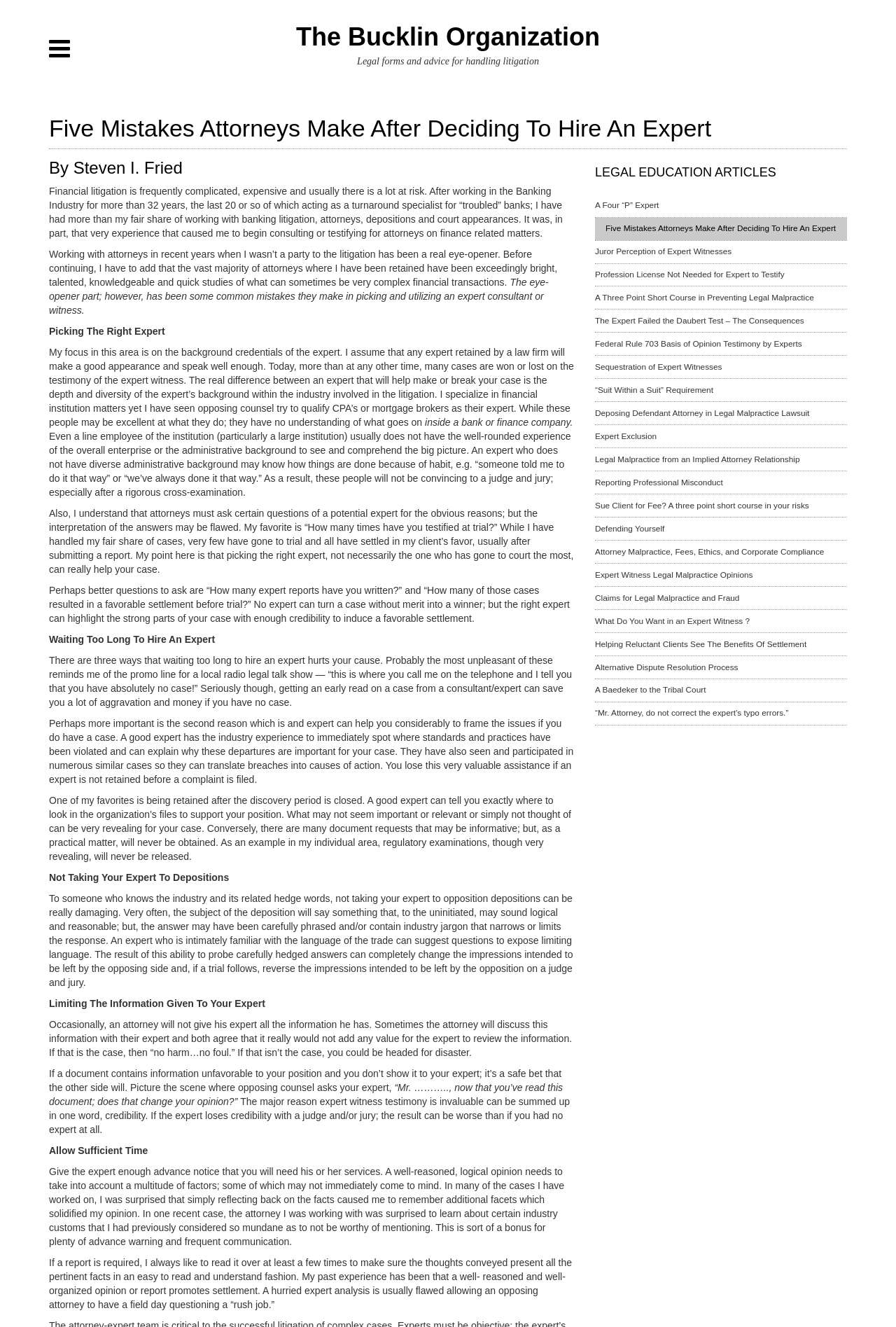Identify and provide the main heading of the webpage.

Five Mistakes Attorneys Make After Deciding To Hire An Expert